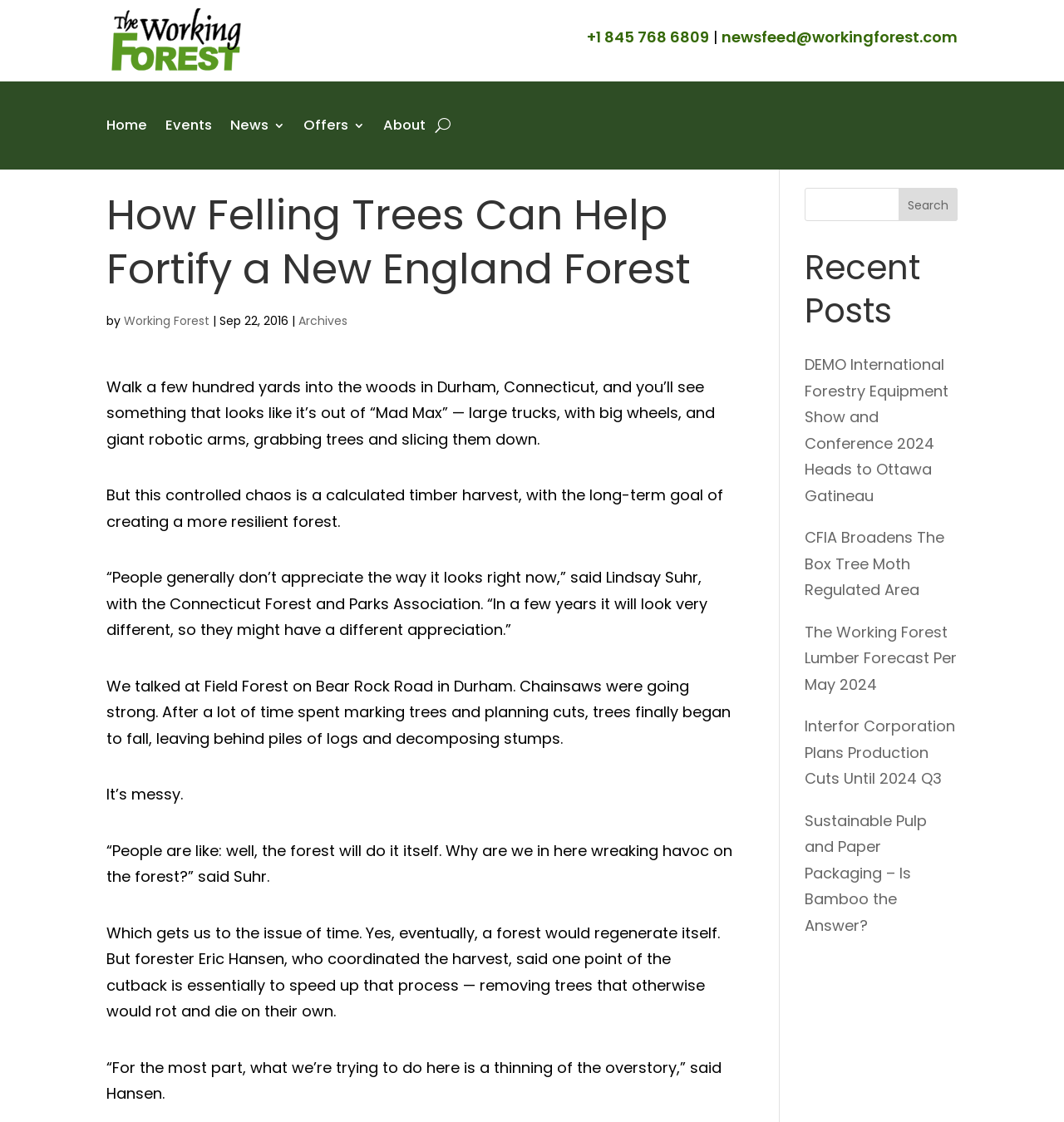Please determine the bounding box coordinates of the section I need to click to accomplish this instruction: "Read the 'How Felling Trees Can Help Fortify a New England Forest' article".

[0.1, 0.167, 0.689, 0.272]